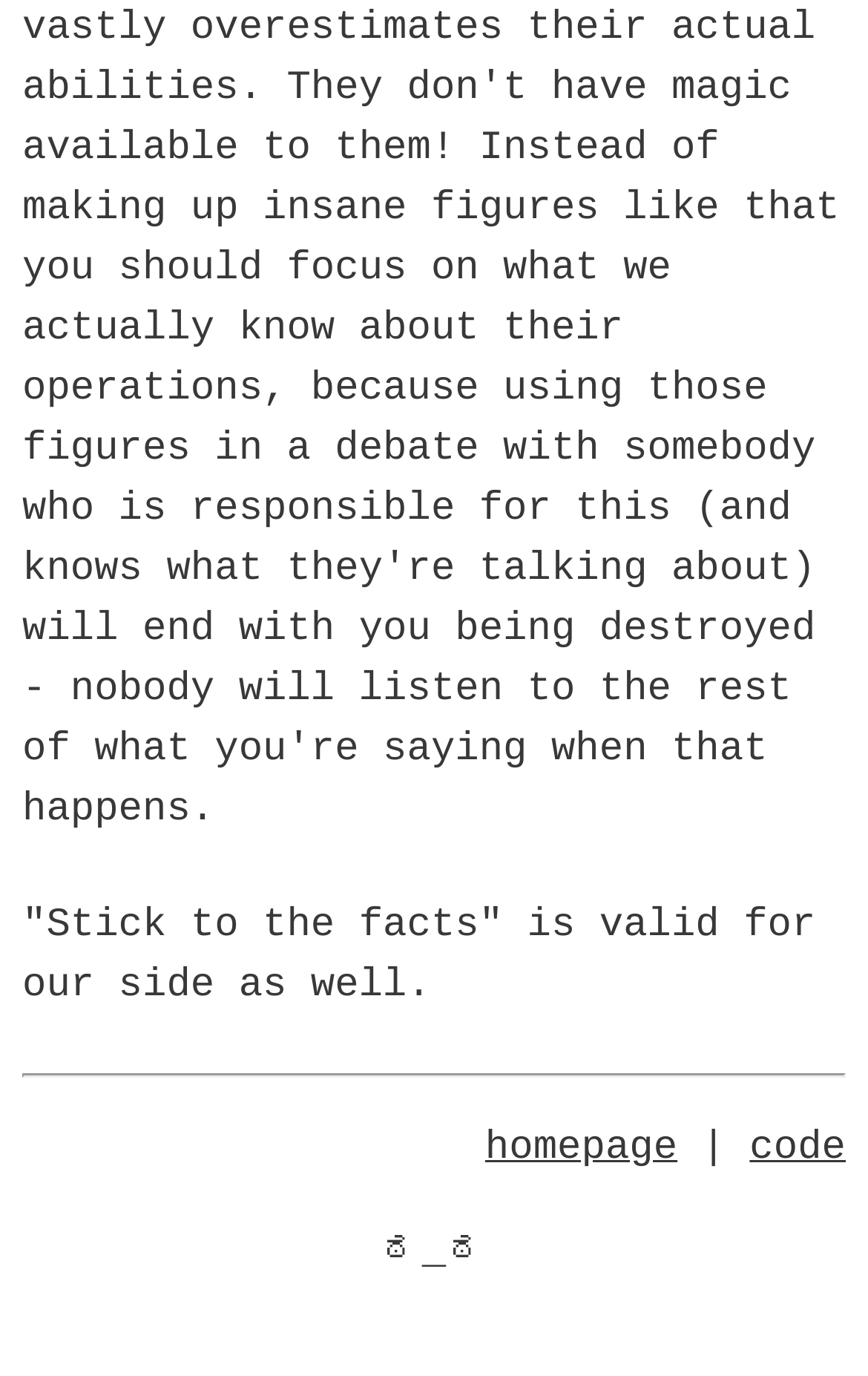Identify the bounding box for the element characterized by the following description: "homepage".

[0.557, 0.818, 0.78, 0.852]